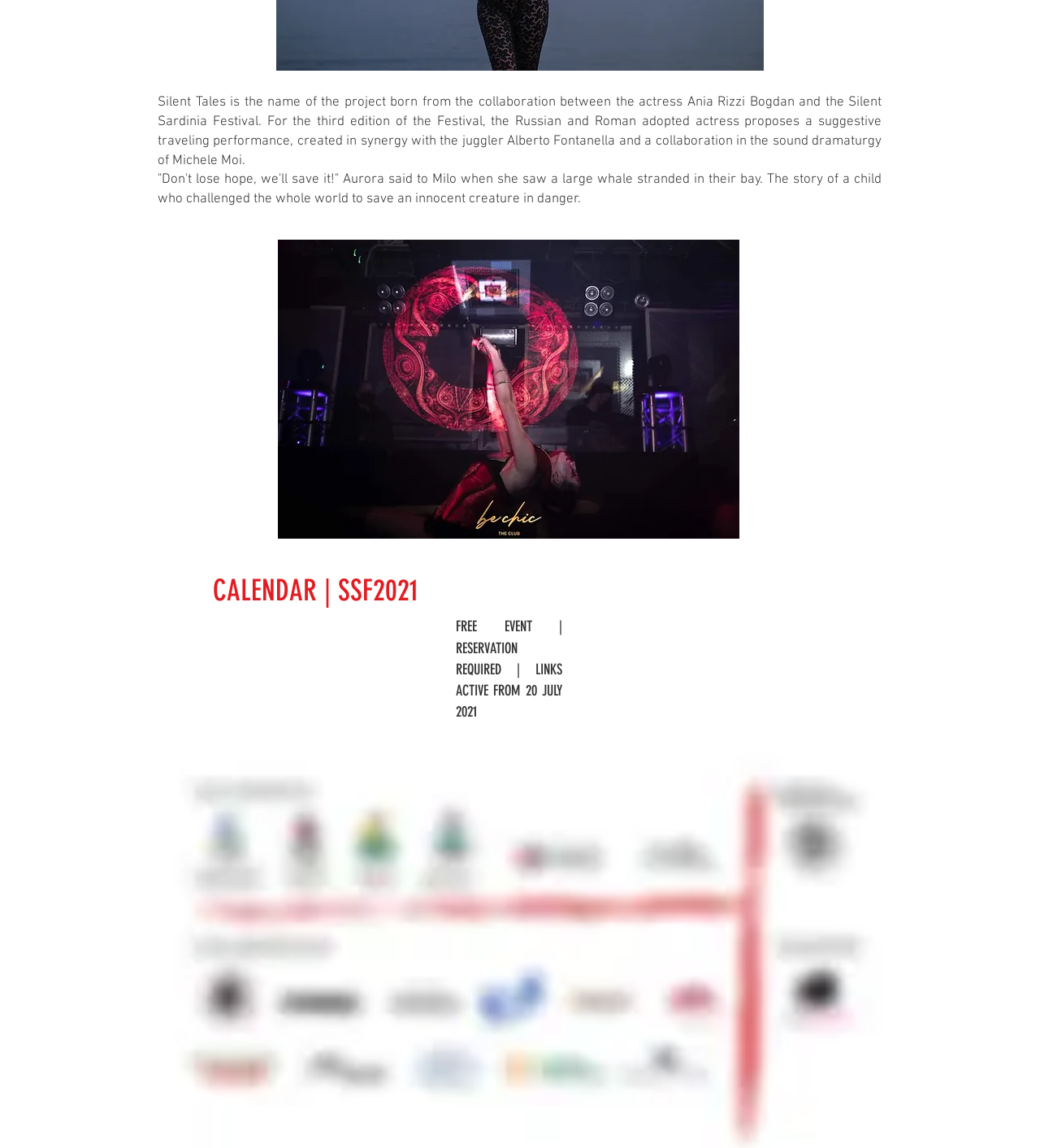Find the UI element described as: "Daniela Momcheva" and predict its bounding box coordinates. Ensure the coordinates are four float numbers between 0 and 1, [left, top, right, bottom].

[0.267, 0.209, 0.711, 0.469]